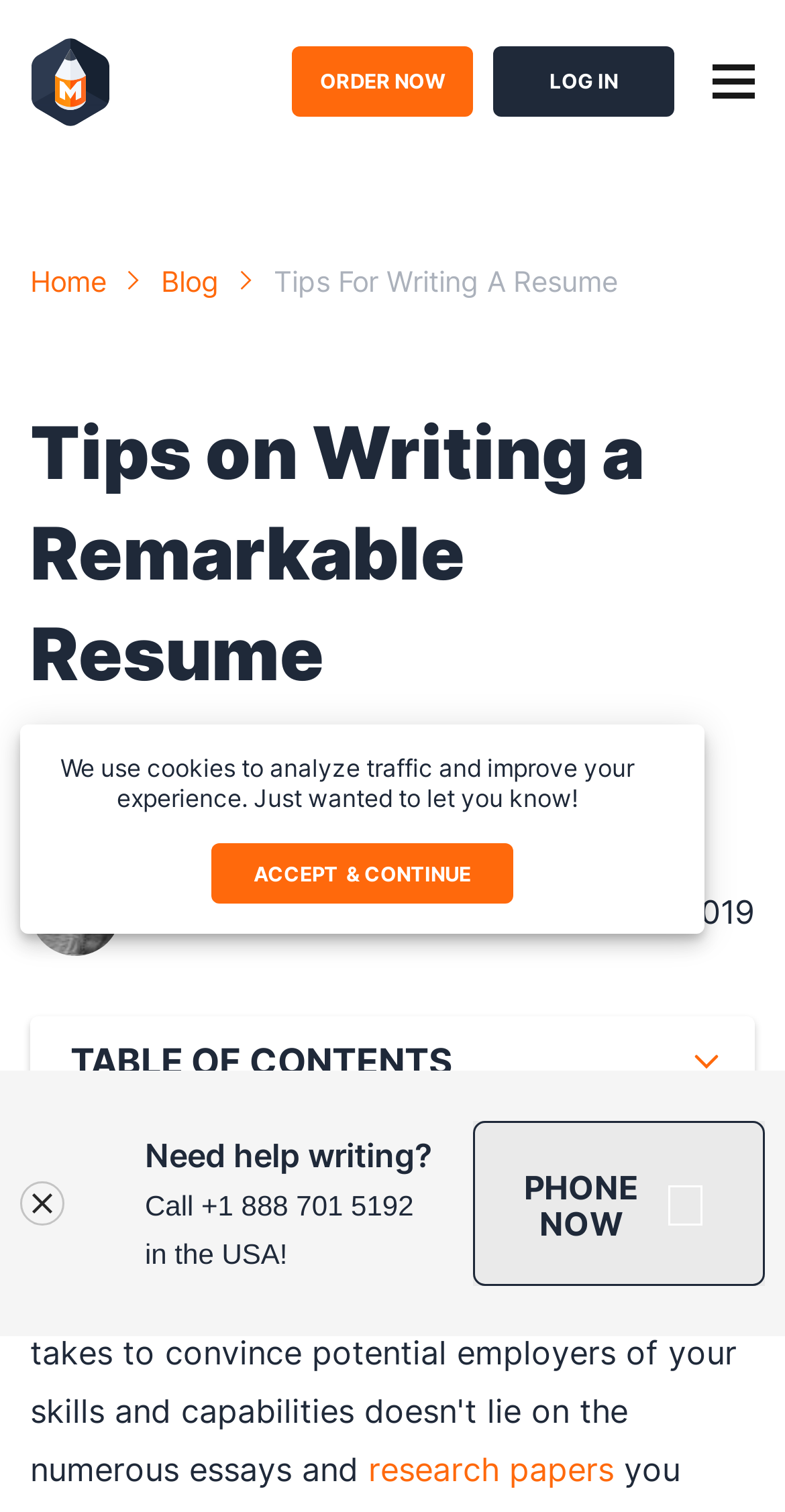What type of writing is mentioned on the webpage?
Based on the image, provide your answer in one word or phrase.

Business Writing